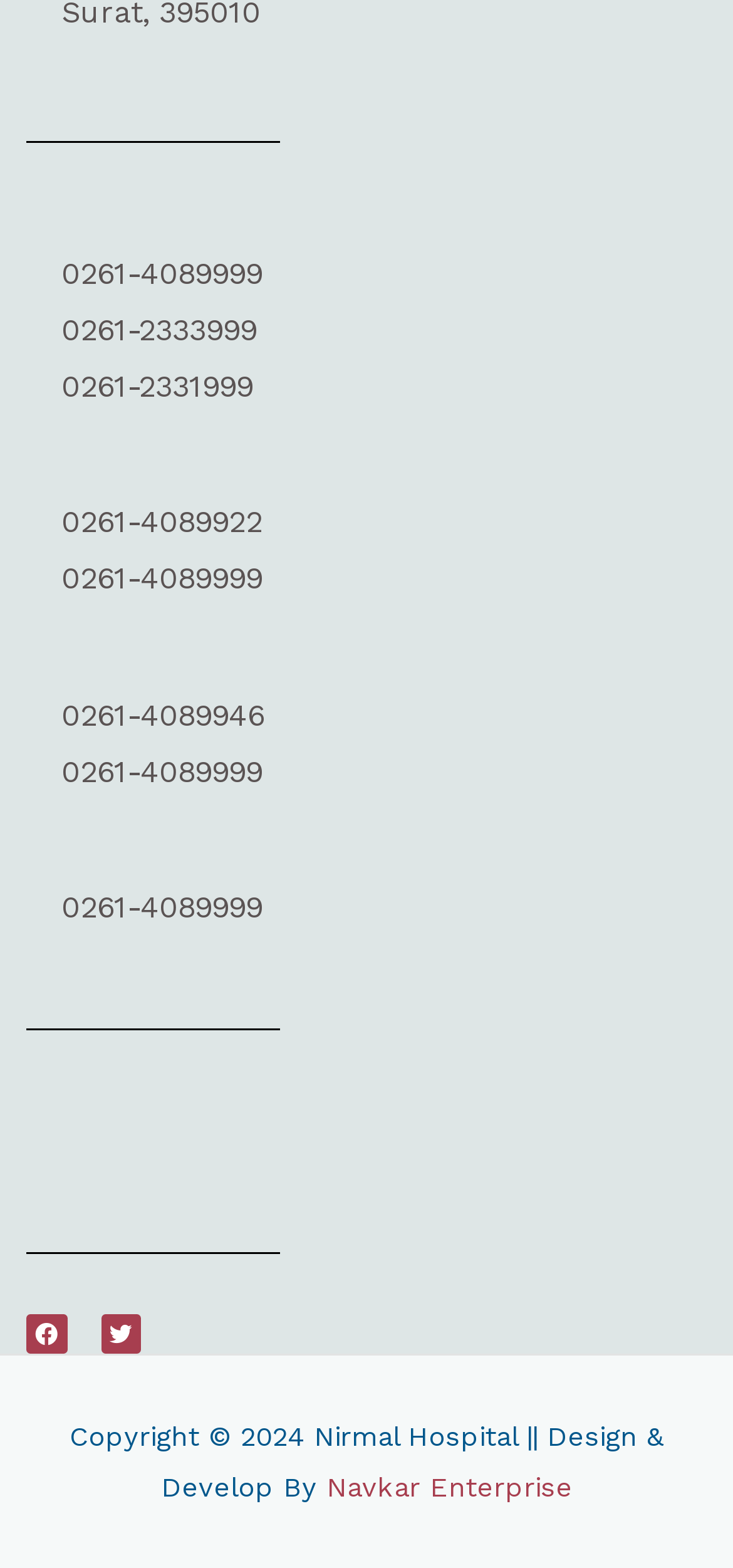Please locate the bounding box coordinates of the element's region that needs to be clicked to follow the instruction: "go to Twitter page". The bounding box coordinates should be provided as four float numbers between 0 and 1, i.e., [left, top, right, bottom].

[0.137, 0.838, 0.193, 0.864]